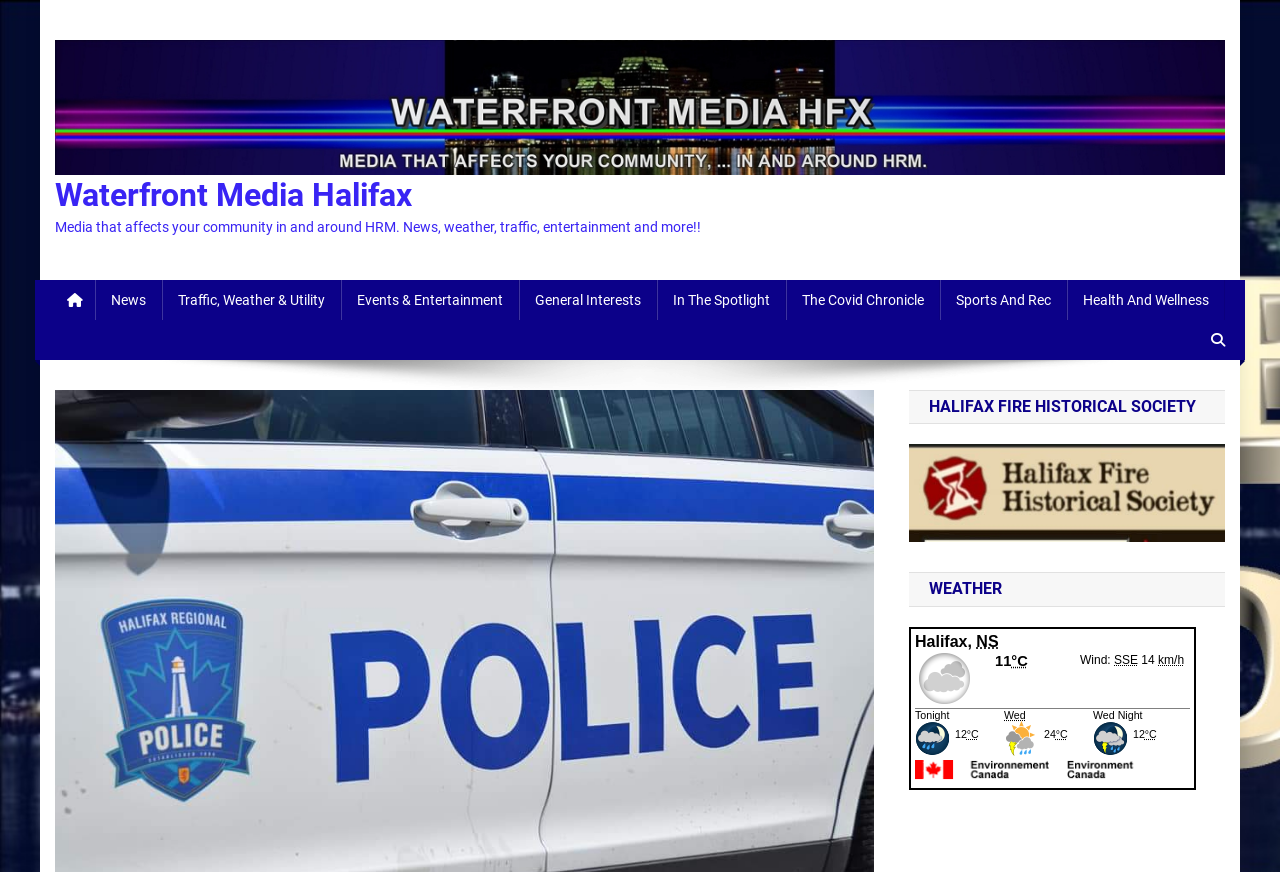Give the bounding box coordinates for the element described by: "Waterfront Media Halifax".

[0.043, 0.201, 0.322, 0.245]